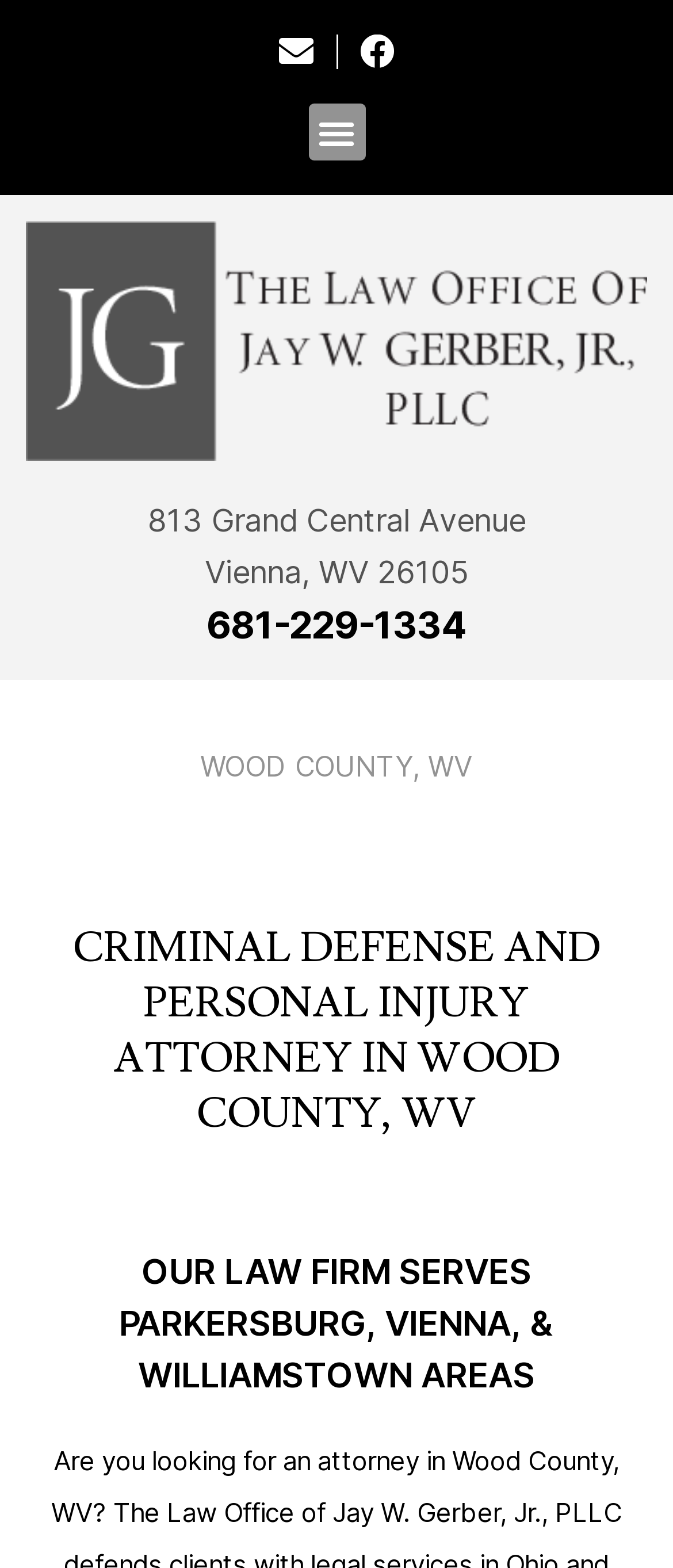Please identify the primary heading on the webpage and return its text.

CRIMINAL DEFENSE AND PERSONAL INJURY ATTORNEY IN WOOD COUNTY, WV